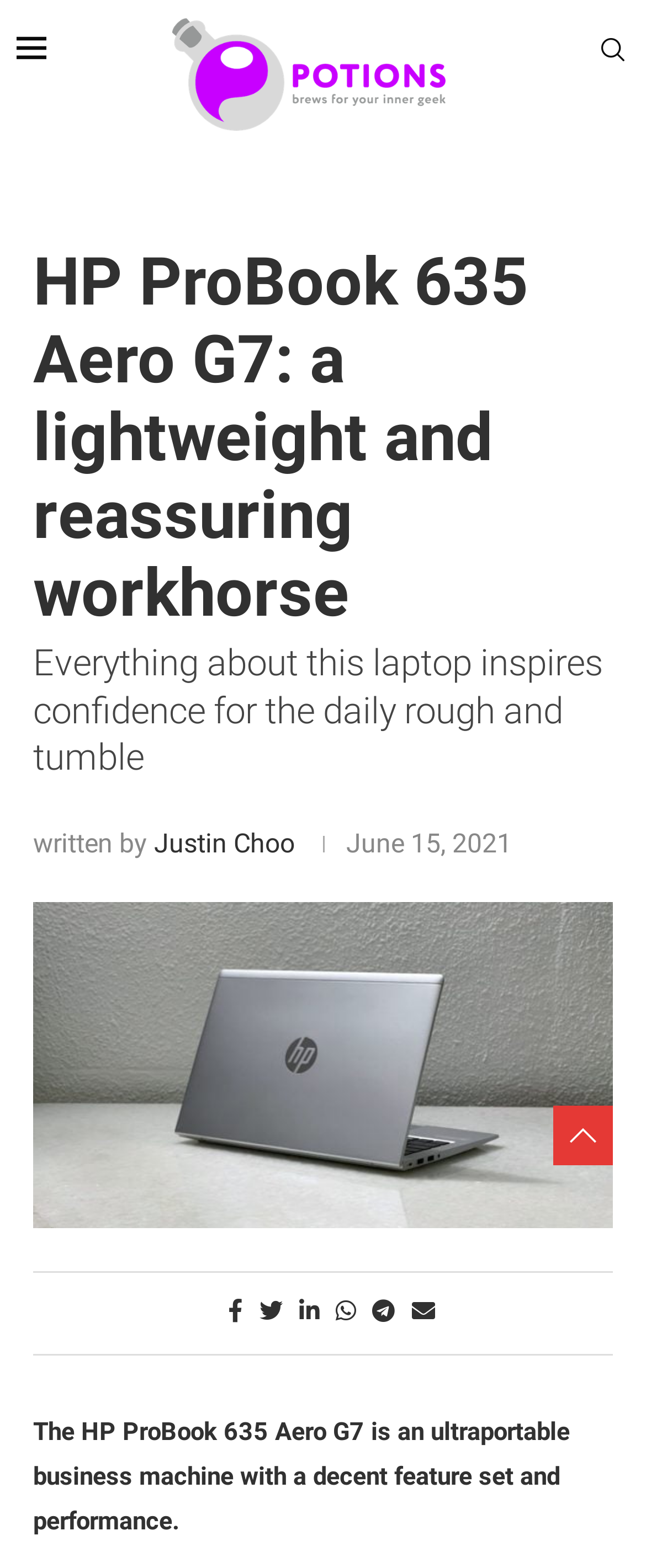Answer the following in one word or a short phrase: 
What is the purpose of the laptop?

Business